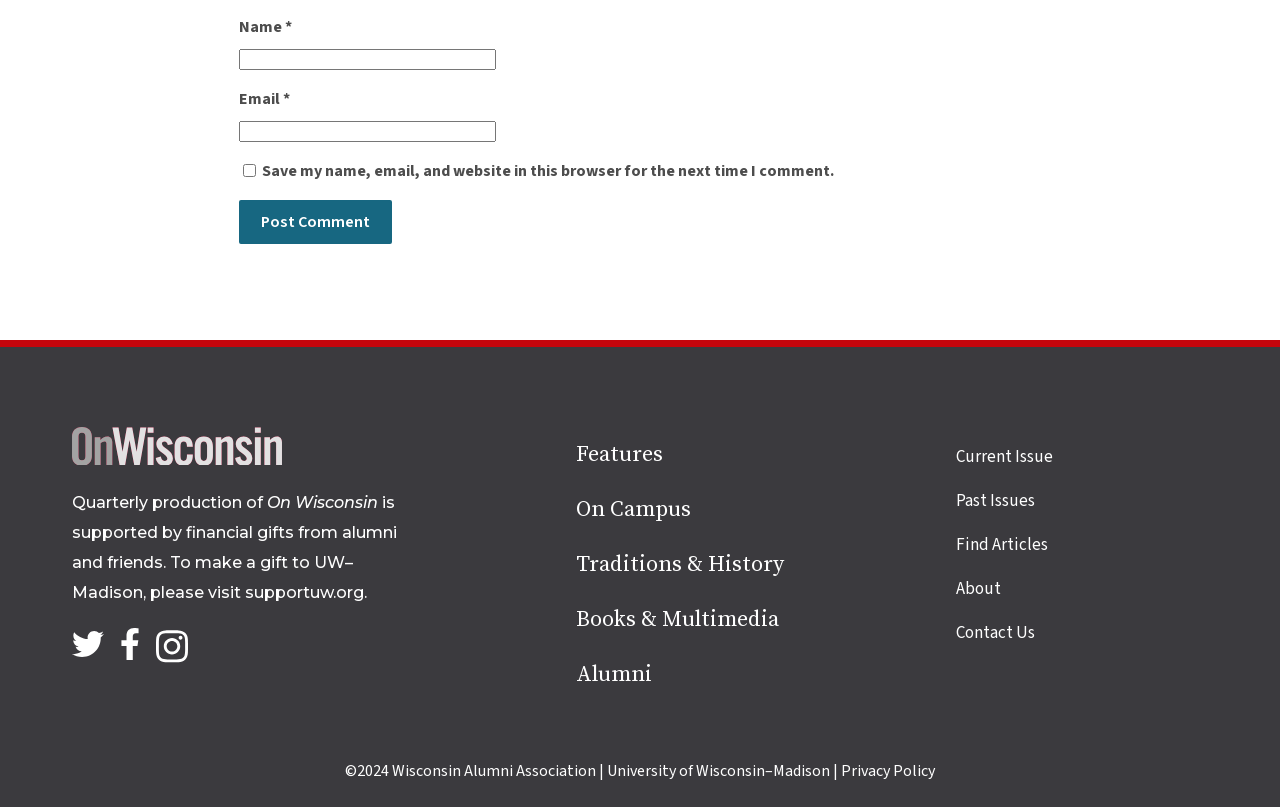Please give a one-word or short phrase response to the following question: 
What type of organization is supported by financial gifts?

UW–Madison